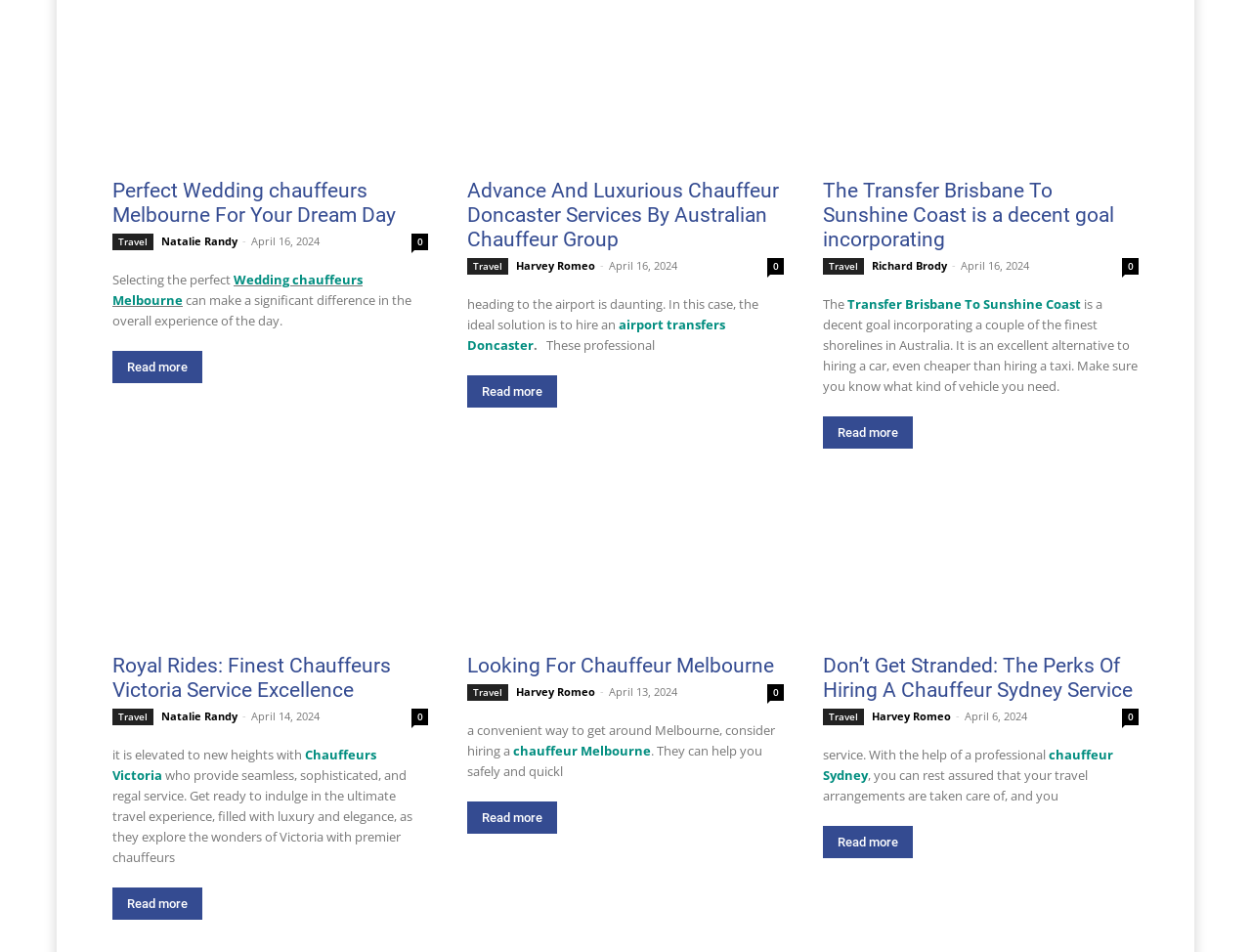What is the date of the first article?
Give a detailed explanation using the information visible in the image.

I looked at the time element associated with the first article, and it shows the date 'April 16, 2024', which is the publication date of the first article.